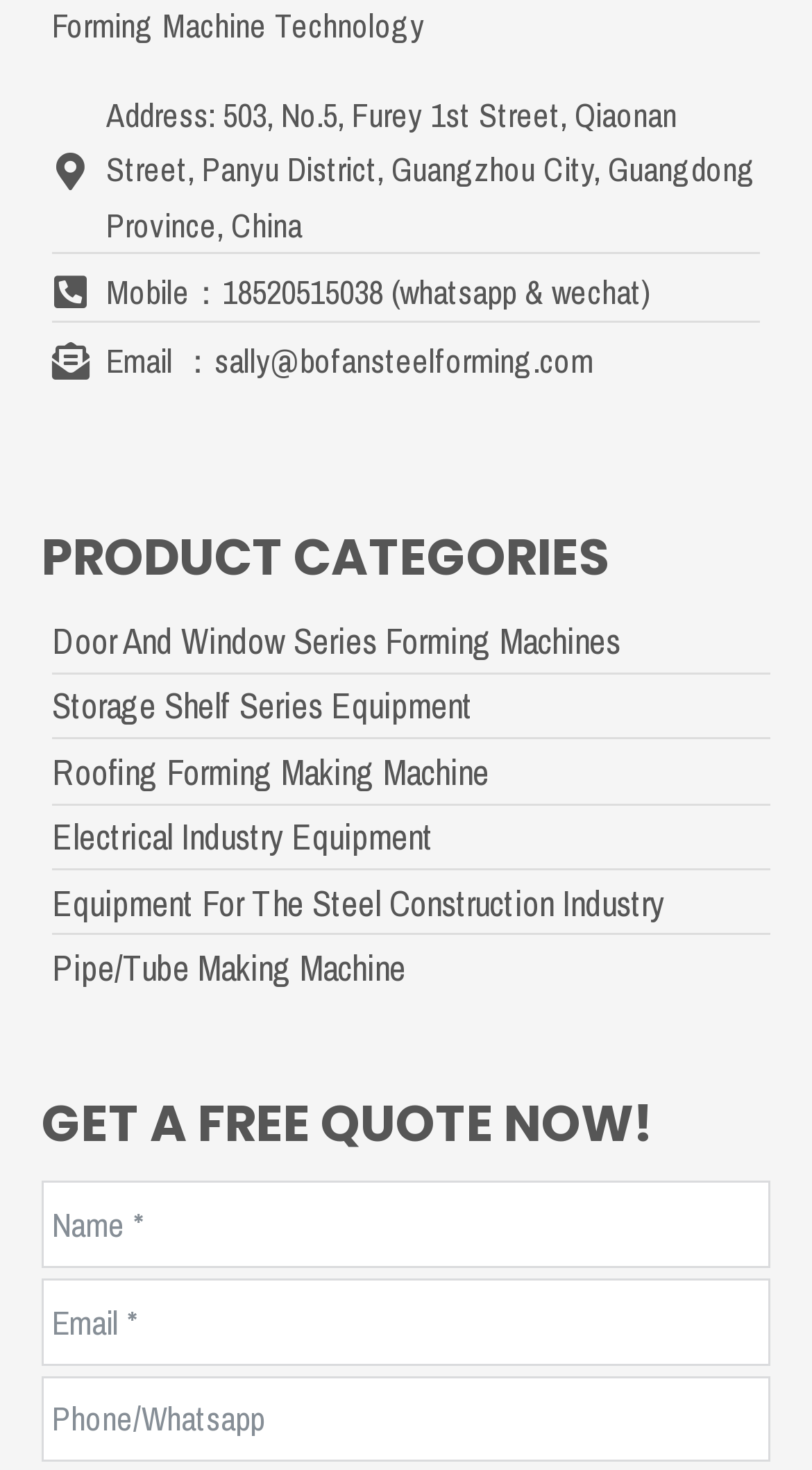How many product categories are listed?
Analyze the screenshot and provide a detailed answer to the question.

I counted the number of link elements under the 'PRODUCT CATEGORIES' static text element, and found 6 categories: Door And Window Series Forming Machines, Storage Shelf Series Equipment, Roofing Forming Making Machine, Electrical Industry Equipment, Equipment For The Steel Construction Industry, and Pipe/Tube Making Machine.